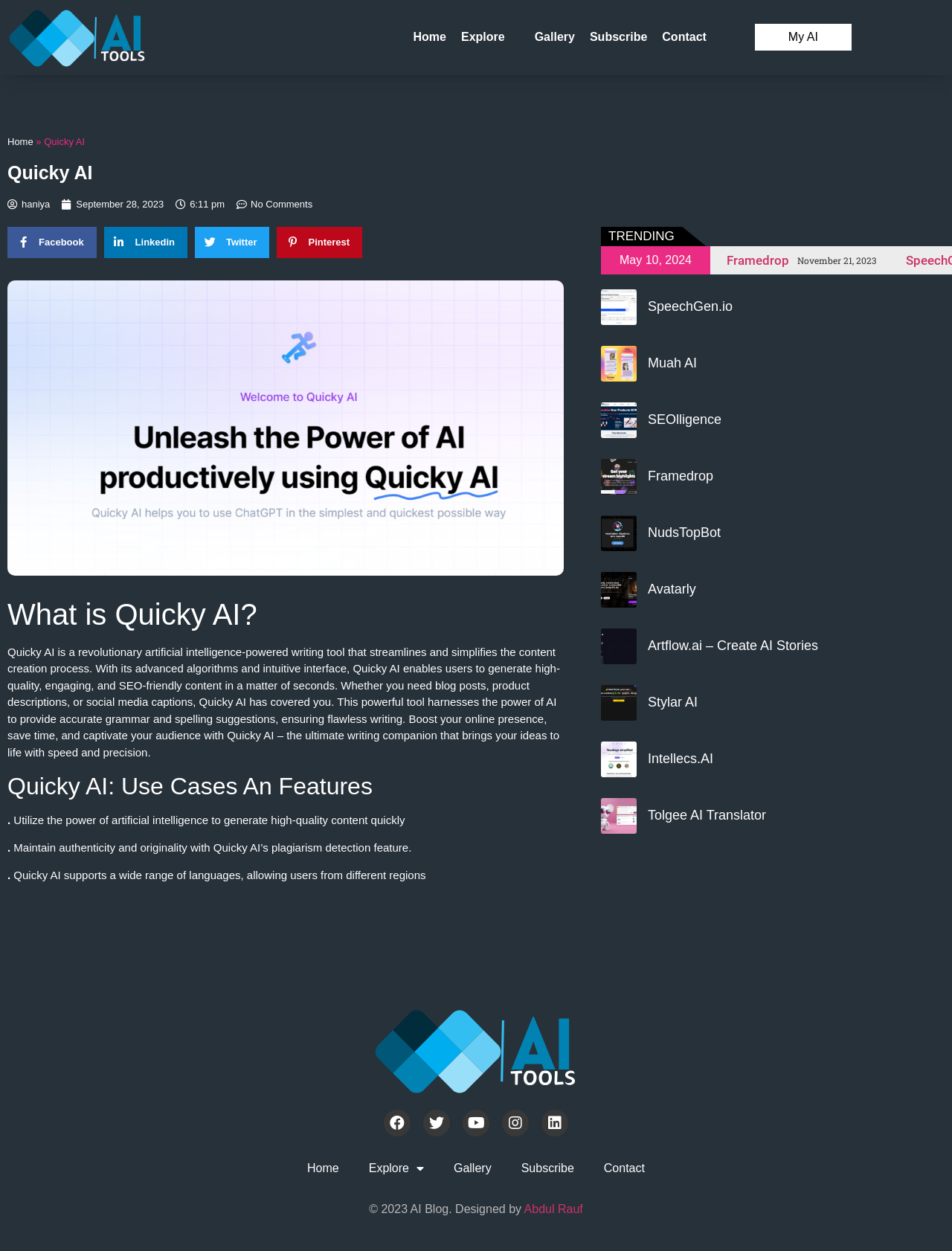Mark the bounding box of the element that matches the following description: "Abdul Rauf".

[0.55, 0.961, 0.612, 0.971]